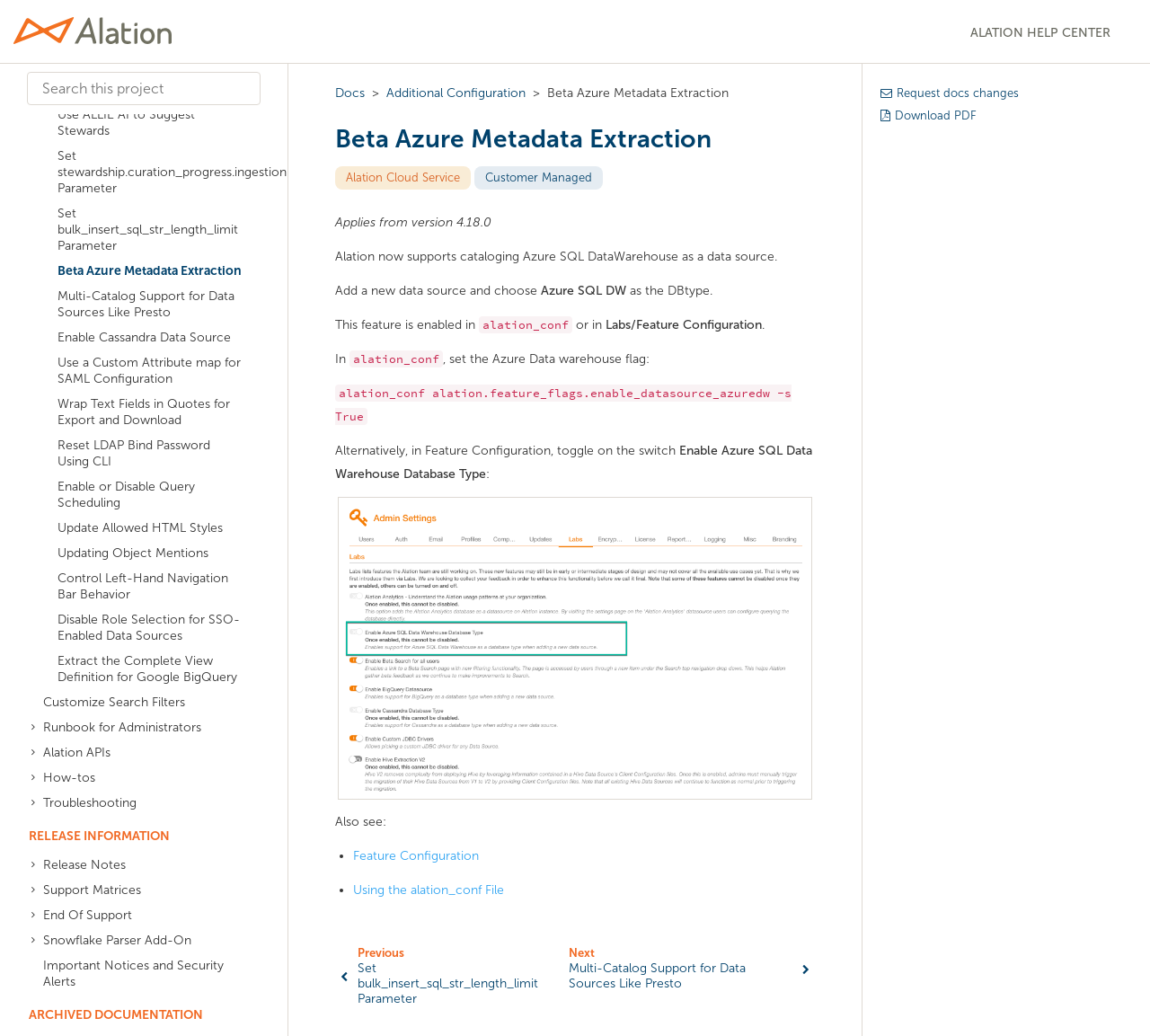Identify the coordinates of the bounding box for the element that must be clicked to accomplish the instruction: "Download PDF".

[0.766, 0.105, 0.984, 0.118]